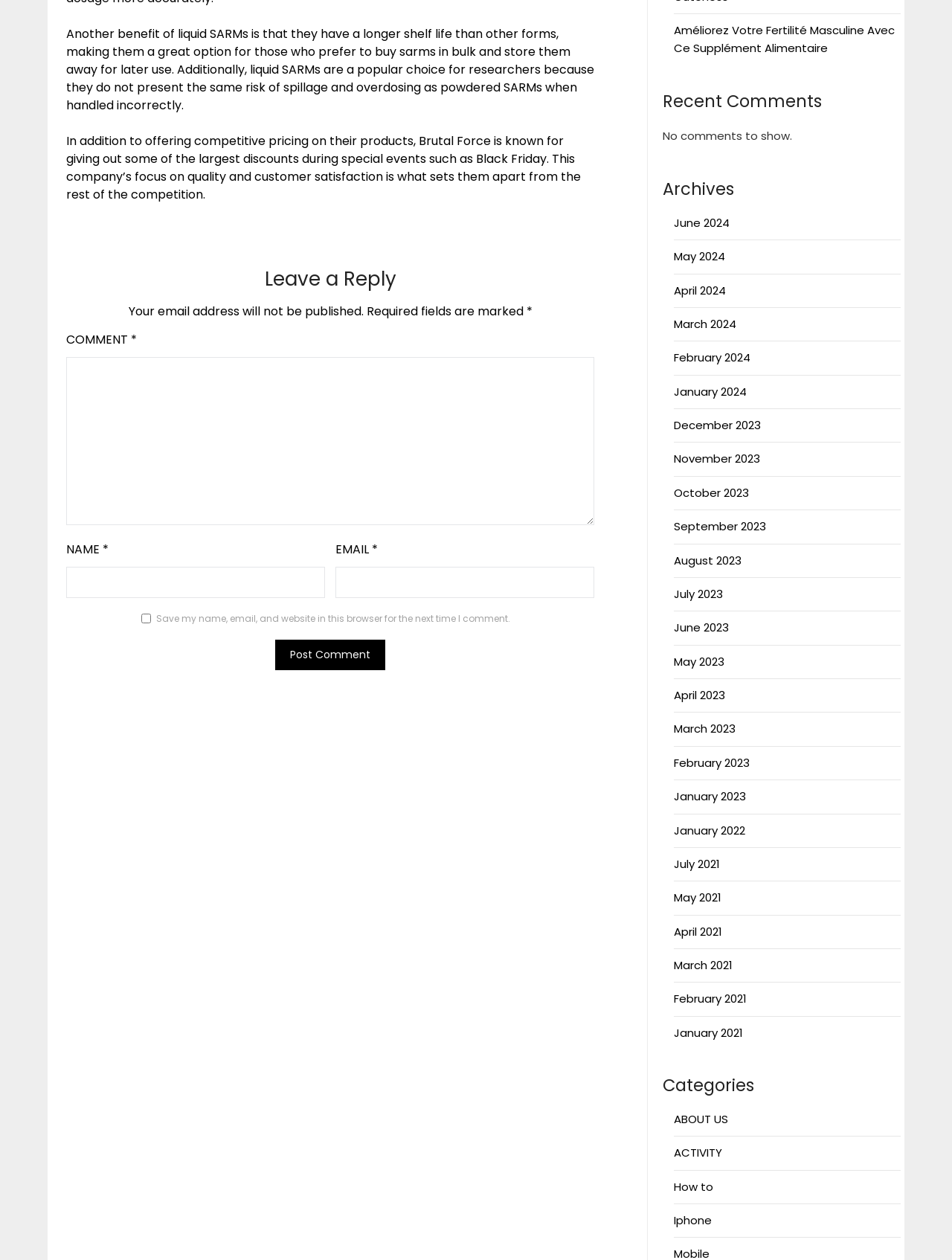Find the bounding box of the web element that fits this description: "ACTIVITY".

[0.708, 0.909, 0.759, 0.921]